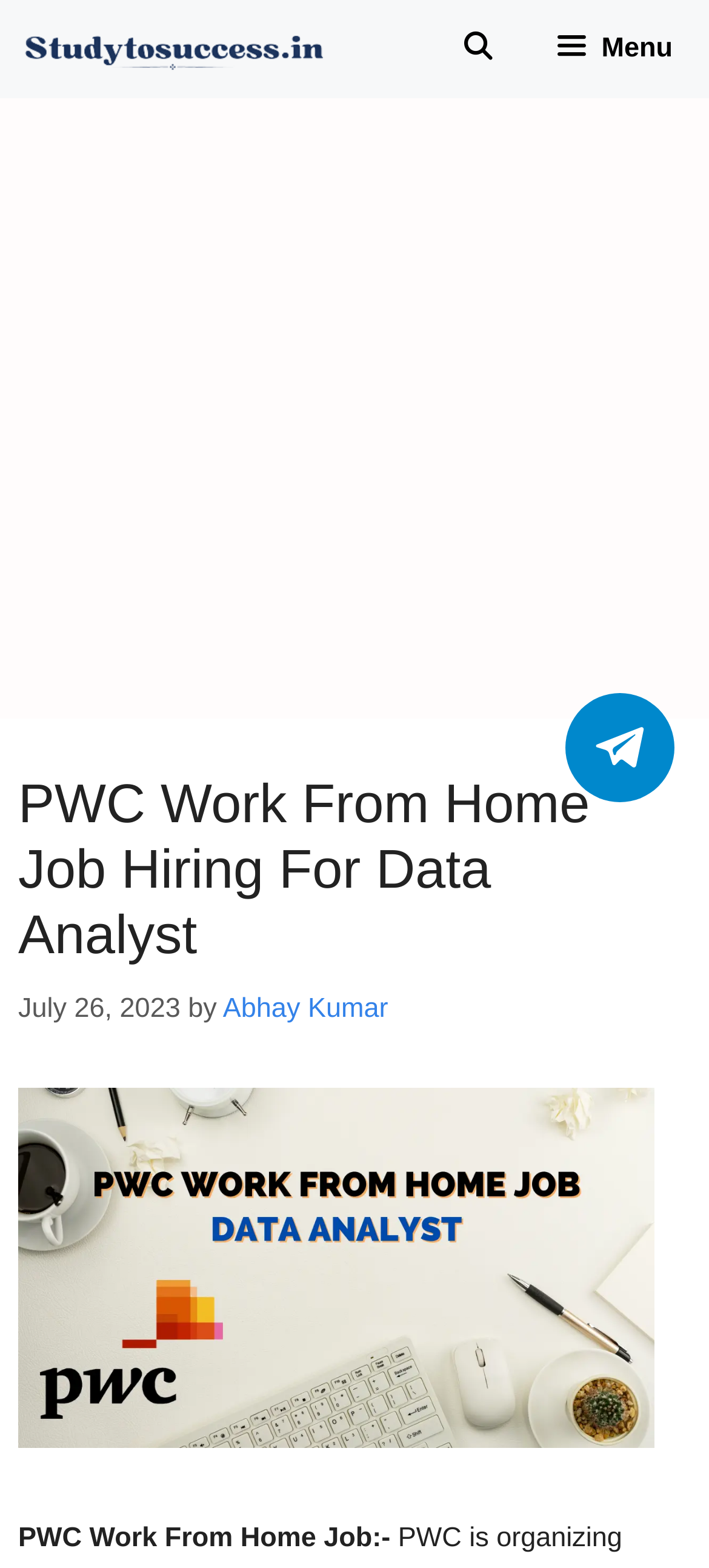Please provide a comprehensive answer to the question based on the screenshot: Who is the author of the PWC Work From Home Job post?

I found the author's name by looking at the link element in the header section, which contains the text 'Abhay Kumar'.